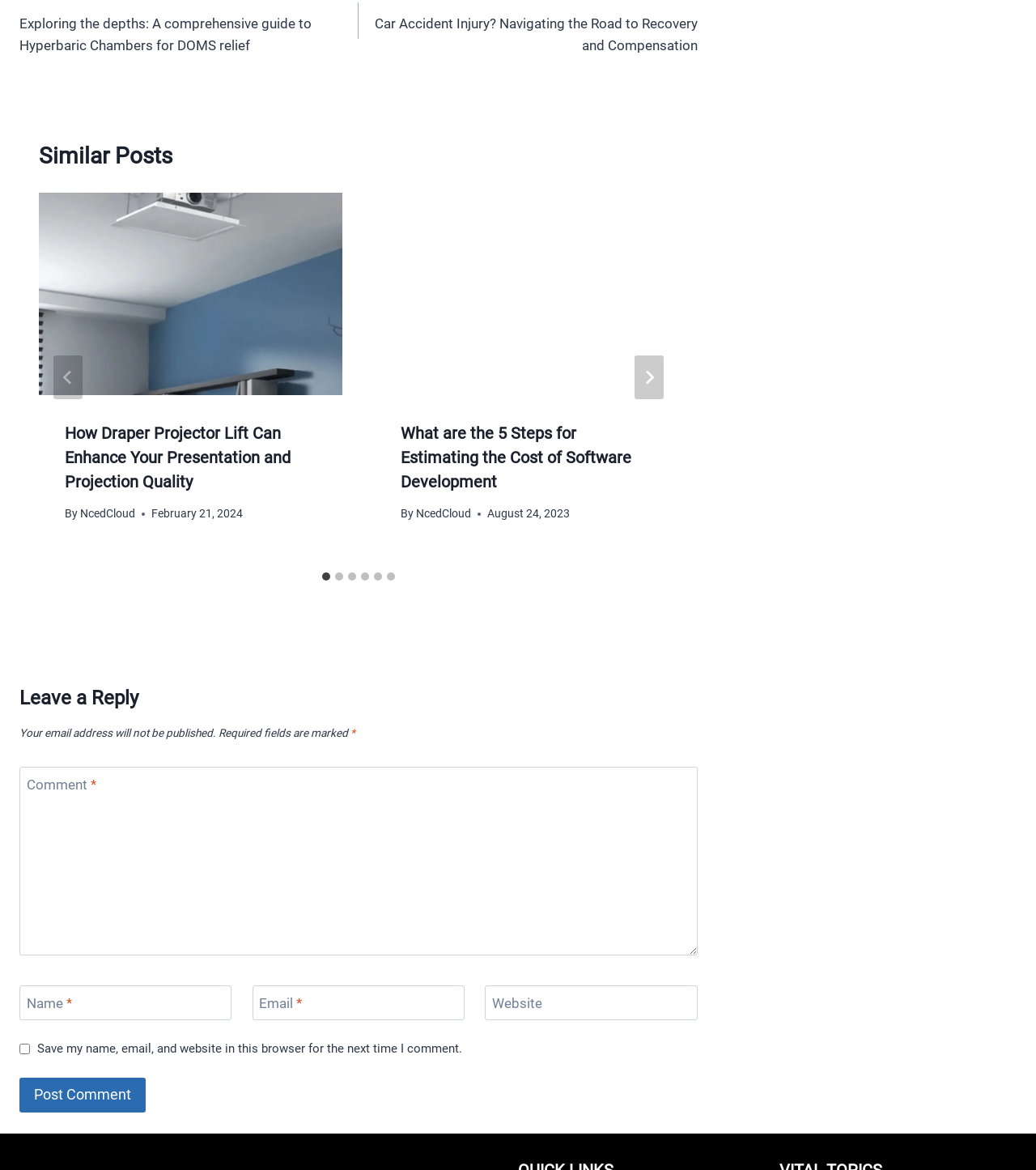Locate the bounding box coordinates of the area where you should click to accomplish the instruction: "Click the 'Post Comment' button".

[0.019, 0.921, 0.141, 0.951]